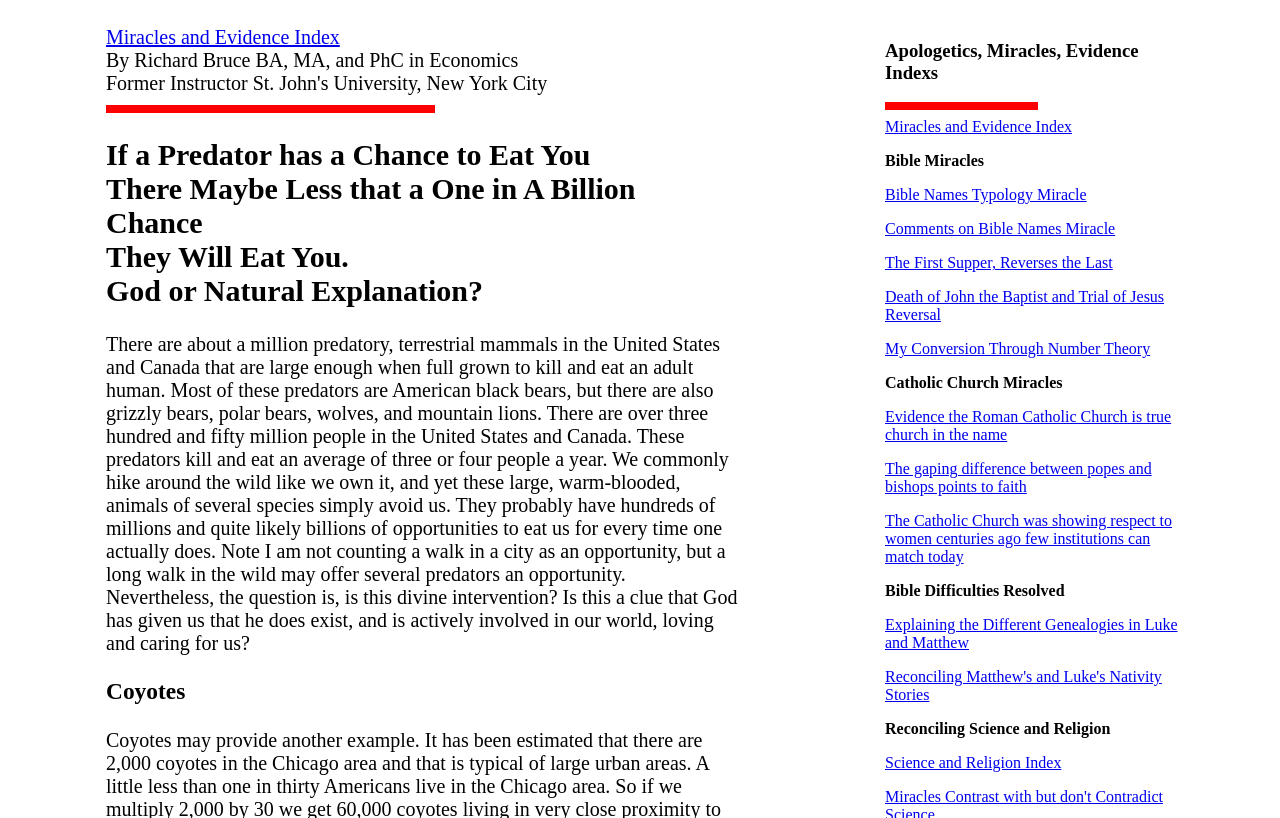Please identify the coordinates of the bounding box that should be clicked to fulfill this instruction: "Click on the link 'Miracles and Evidence Index'".

[0.083, 0.032, 0.265, 0.059]